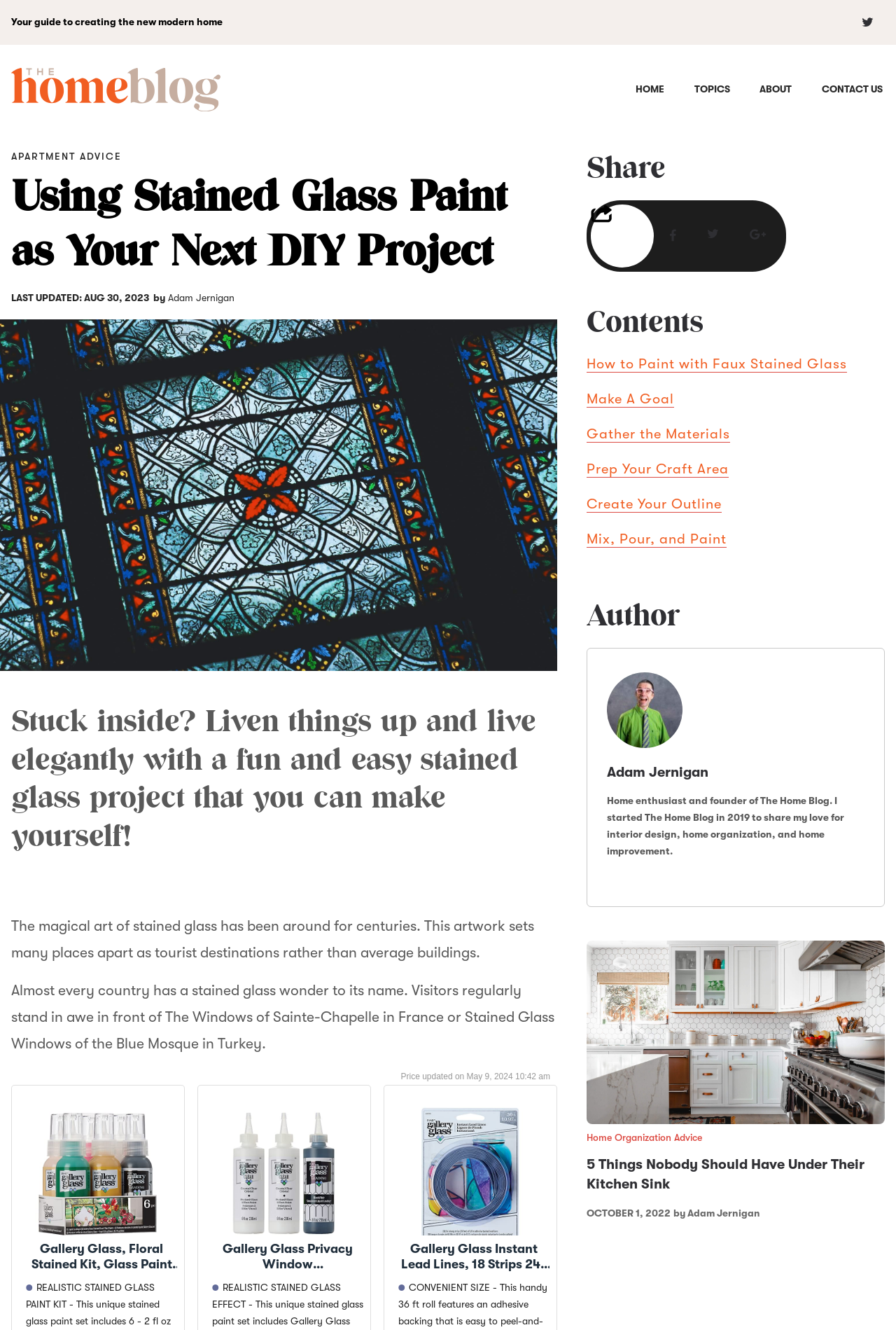Determine the bounding box coordinates of the clickable element necessary to fulfill the instruction: "Click the 'Share' button". Provide the coordinates as four float numbers within the 0 to 1 range, i.e., [left, top, right, bottom].

[0.654, 0.111, 0.743, 0.144]